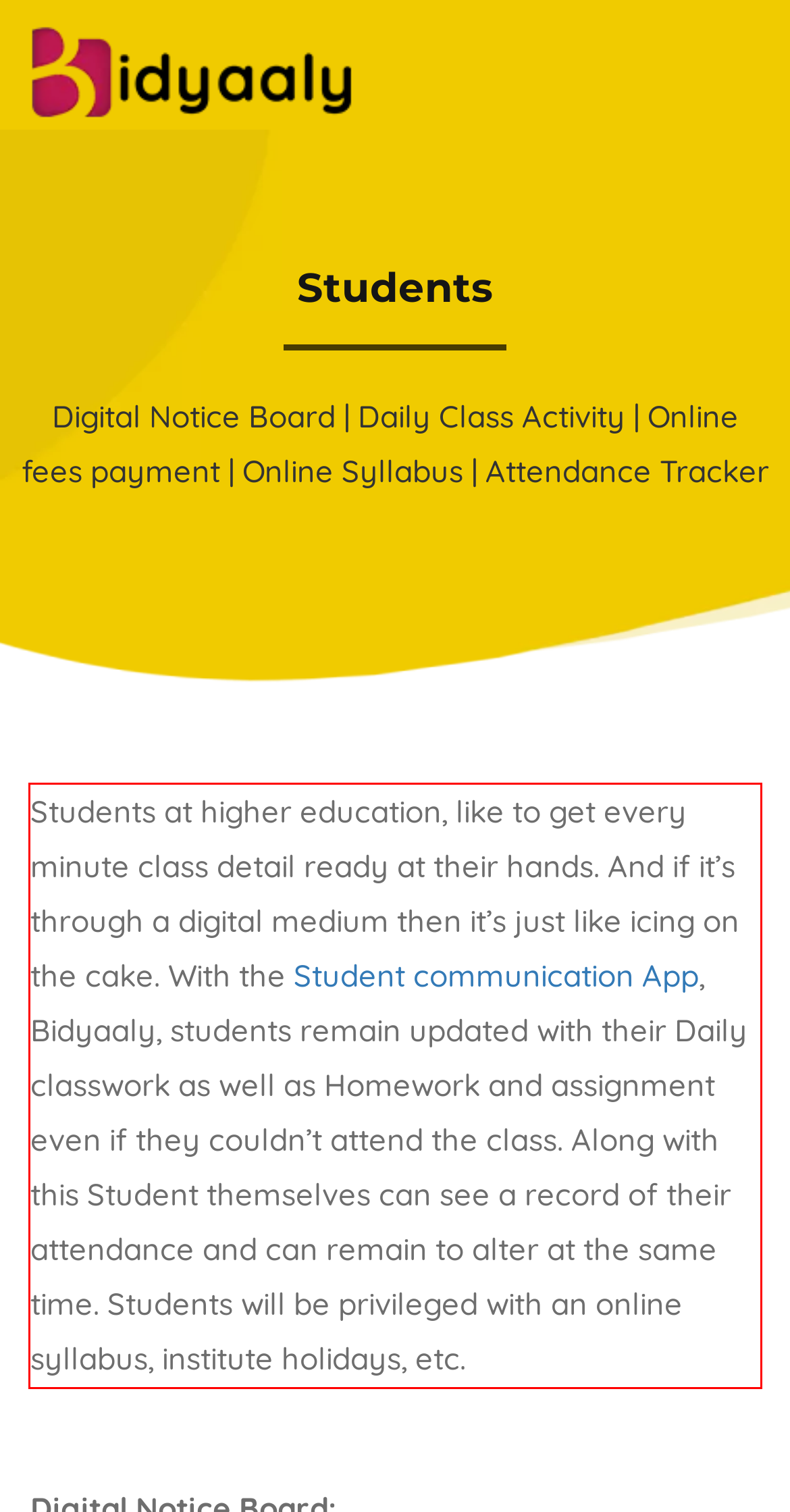Please extract the text content from the UI element enclosed by the red rectangle in the screenshot.

Students at higher education, like to get every minute class detail ready at their hands. And if it’s through a digital medium then it’s just like icing on the cake. With the Student communication App, Bidyaaly, students remain updated with their Daily classwork as well as Homework and assignment even if they couldn’t attend the class. Along with this Student themselves can see a record of their attendance and can remain to alter at the same time. Students will be privileged with an online syllabus, institute holidays, etc.